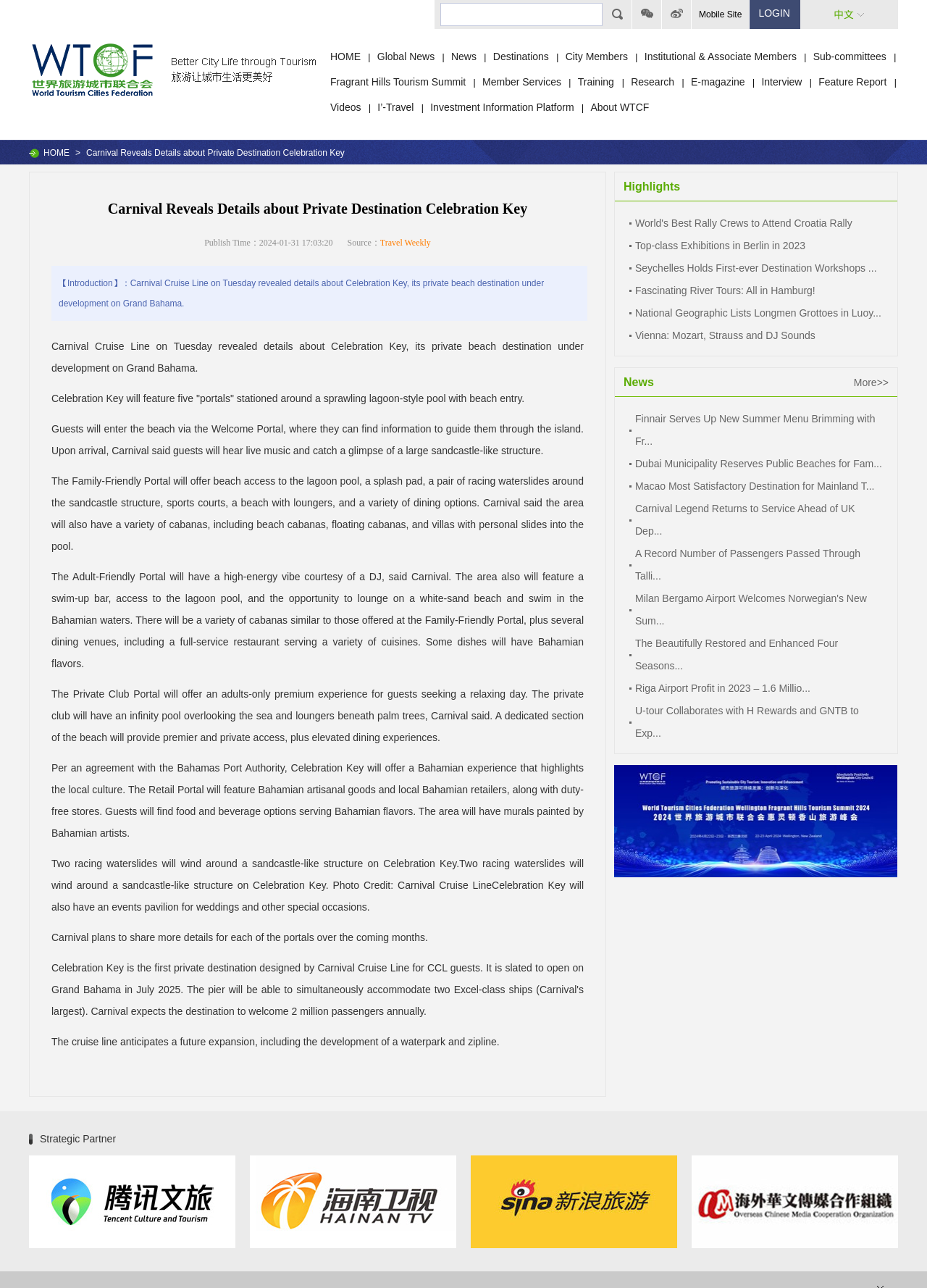Determine the bounding box coordinates for the clickable element to execute this instruction: "Visit the home page". Provide the coordinates as four float numbers between 0 and 1, i.e., [left, top, right, bottom].

None